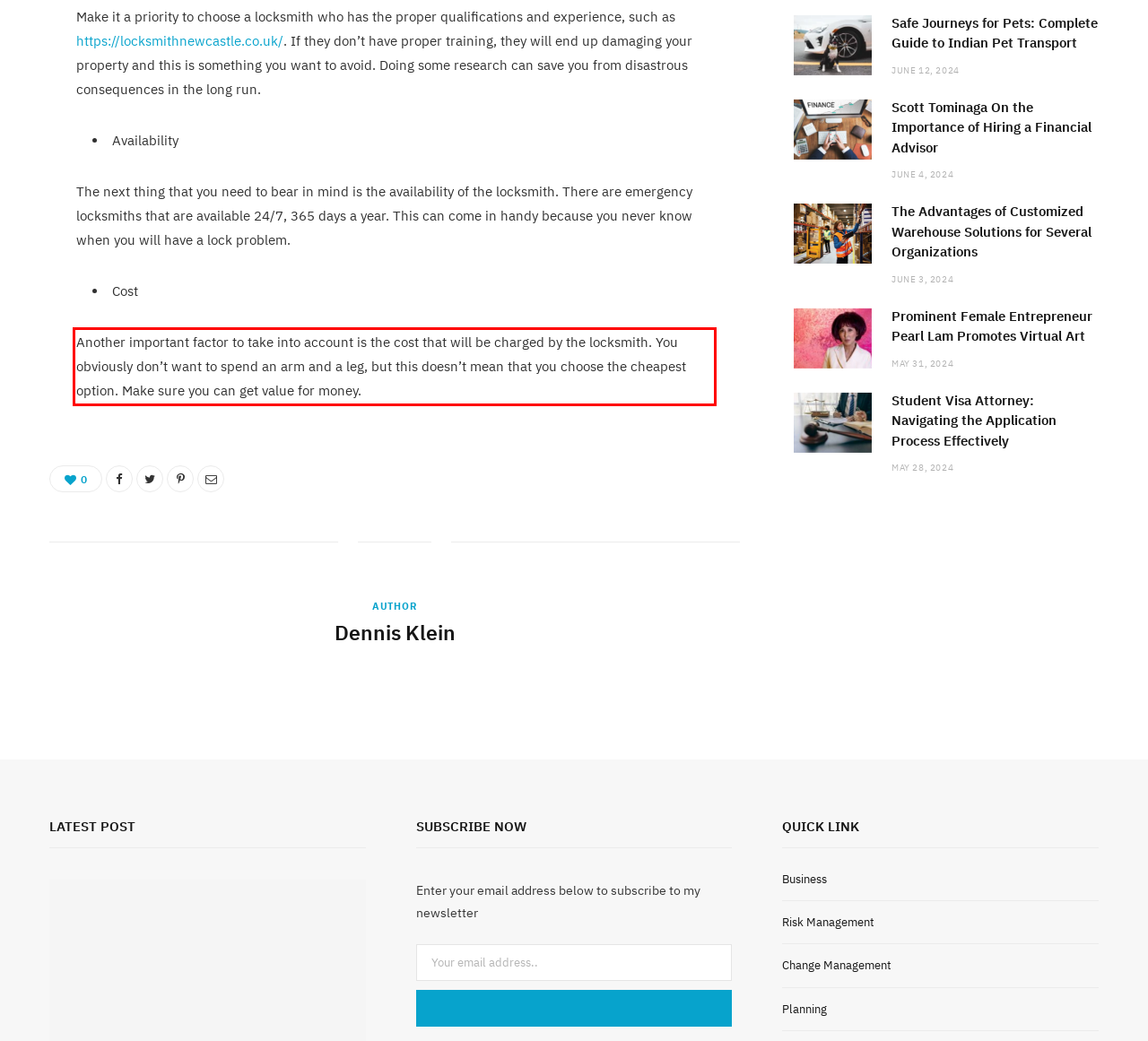Identify the text inside the red bounding box in the provided webpage screenshot and transcribe it.

Another important factor to take into account is the cost that will be charged by the locksmith. You obviously don’t want to spend an arm and a leg, but this doesn’t mean that you choose the cheapest option. Make sure you can get value for money.